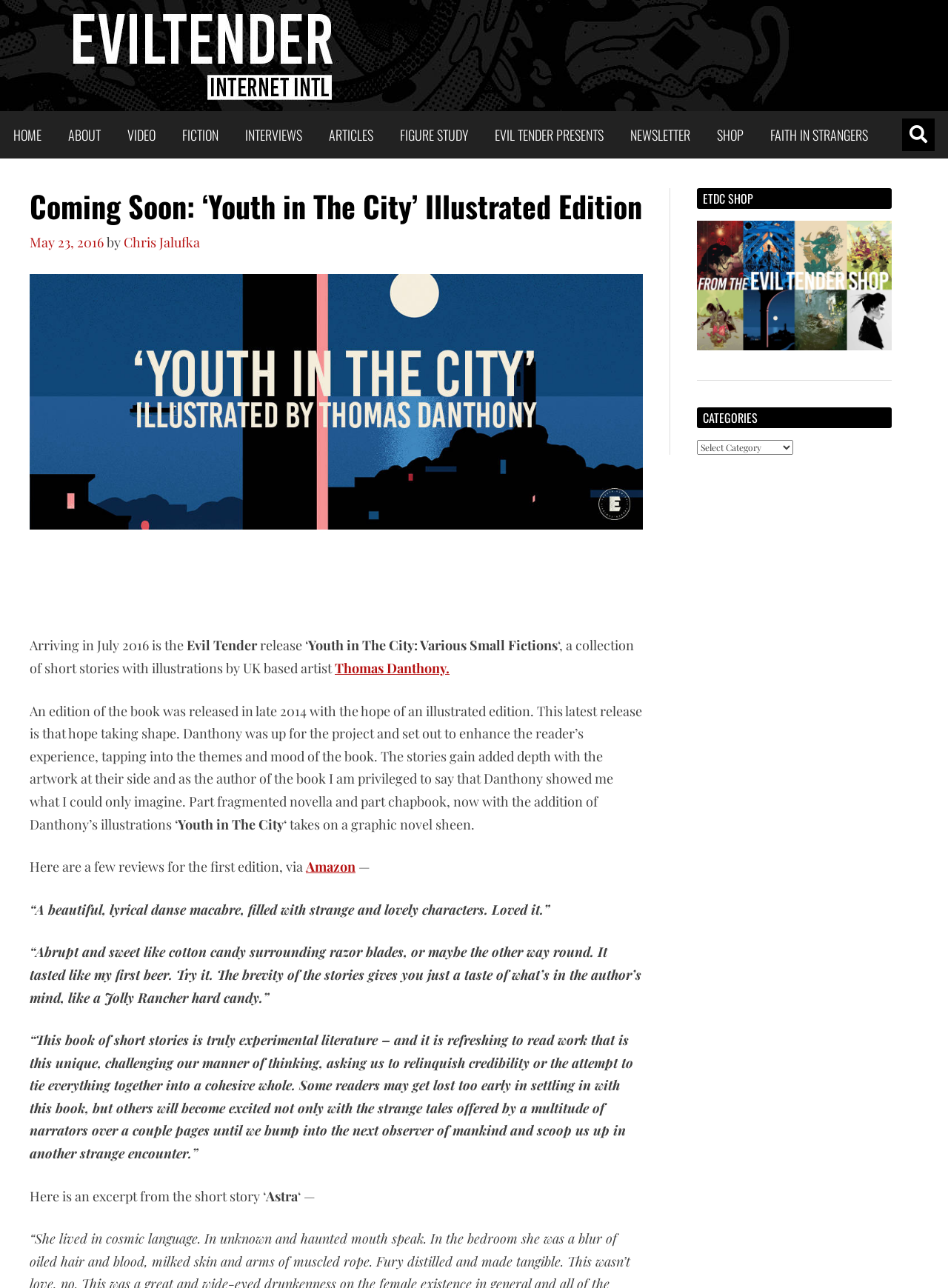Determine the bounding box coordinates of the section I need to click to execute the following instruction: "Click on the 'HOME' link". Provide the coordinates as four float numbers between 0 and 1, i.e., [left, top, right, bottom].

[0.007, 0.092, 0.051, 0.117]